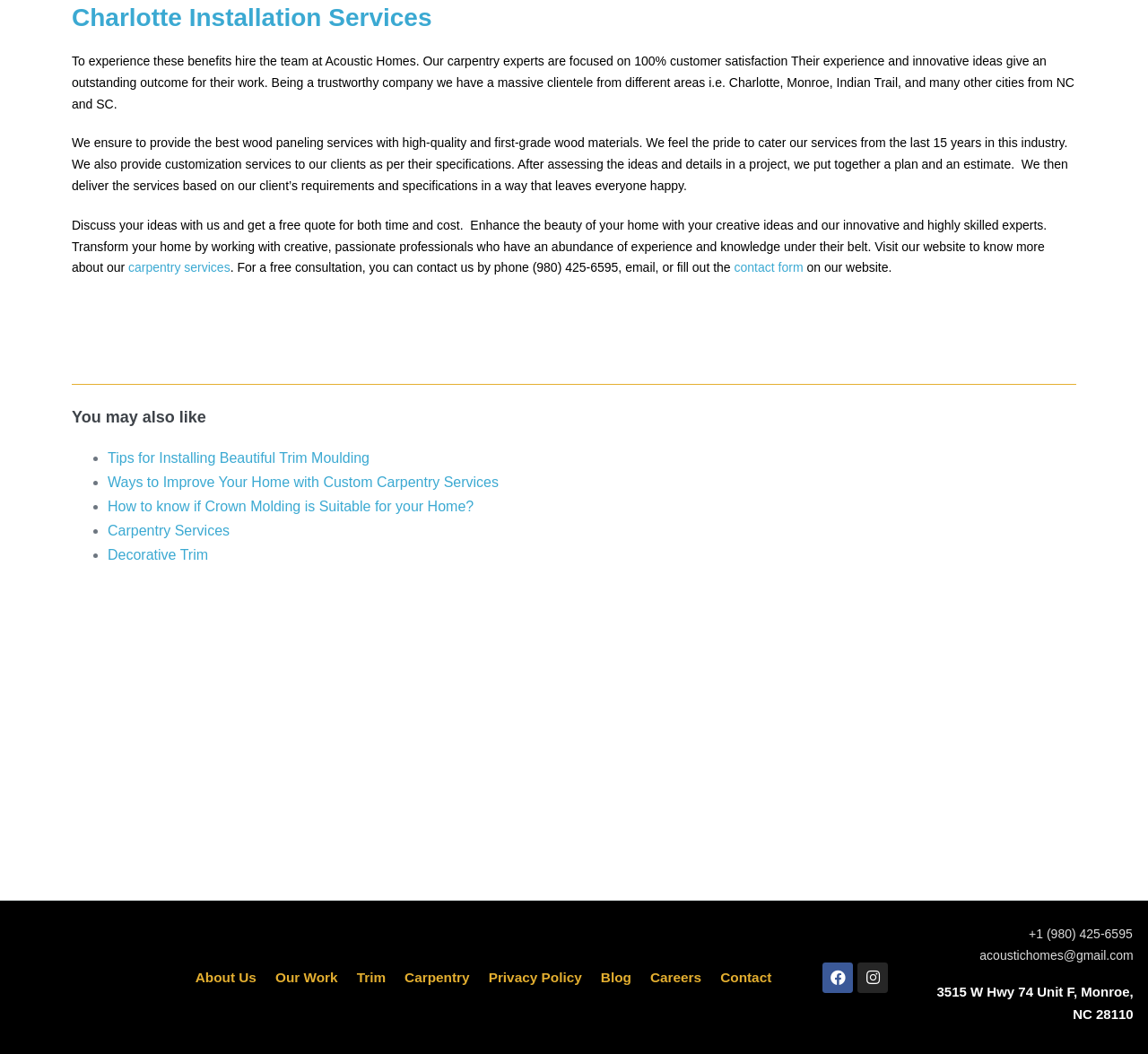Please identify the bounding box coordinates of the element's region that should be clicked to execute the following instruction: "Visit the 'About Us' page". The bounding box coordinates must be four float numbers between 0 and 1, i.e., [left, top, right, bottom].

[0.156, 0.888, 0.235, 0.927]